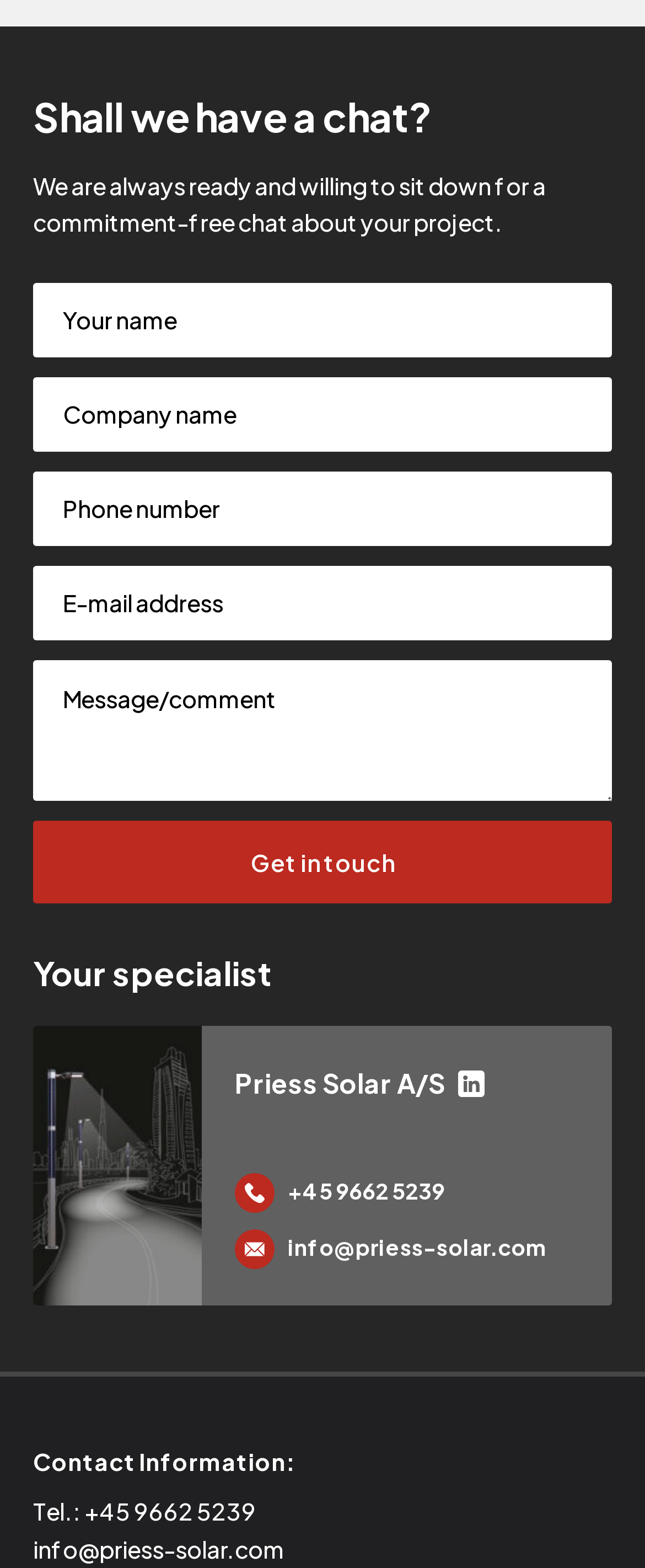What is the purpose of the form?
Please provide a single word or phrase in response based on the screenshot.

Contact